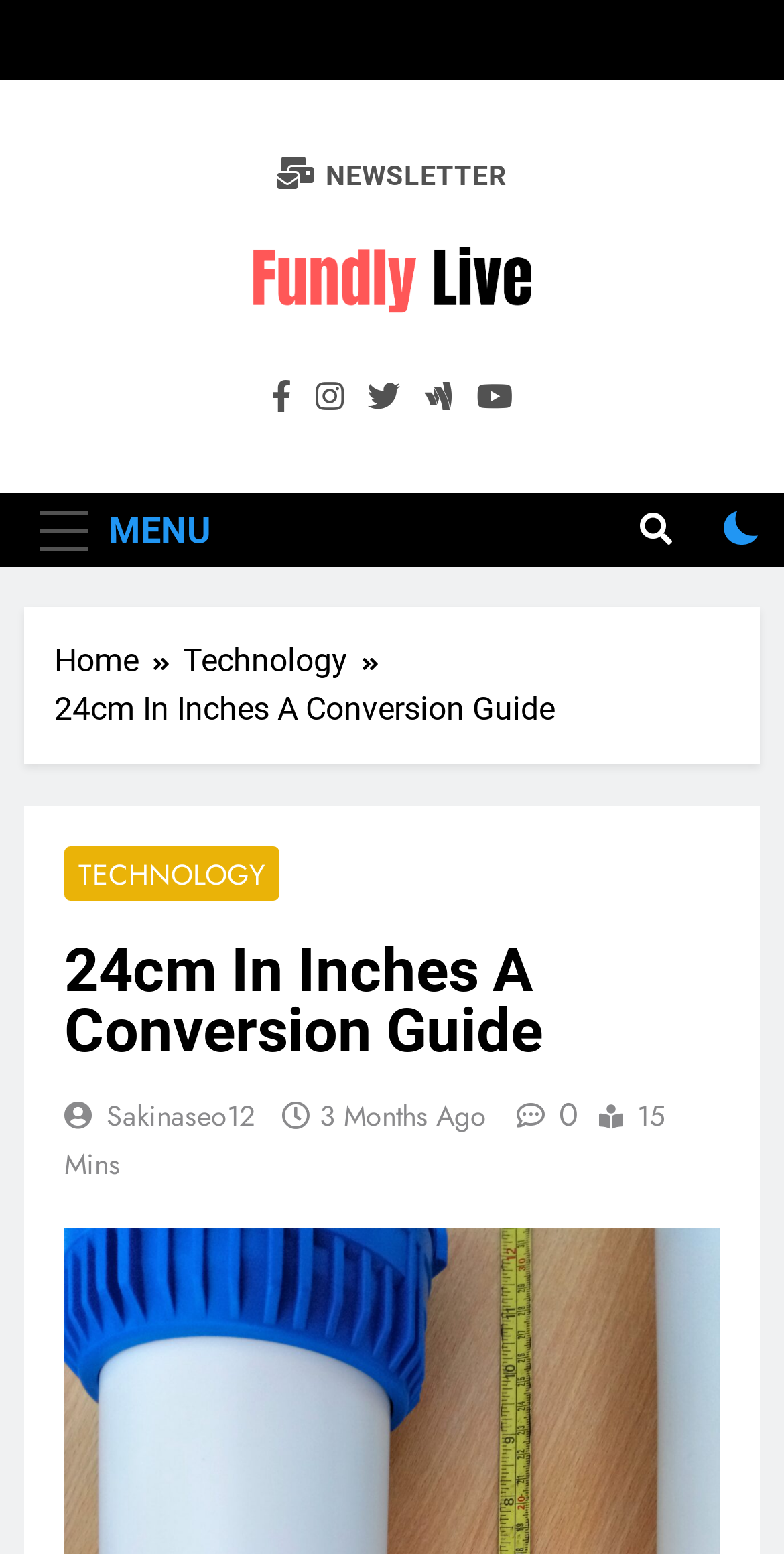Find the bounding box coordinates of the element I should click to carry out the following instruction: "Go to the Home page".

[0.069, 0.41, 0.233, 0.441]